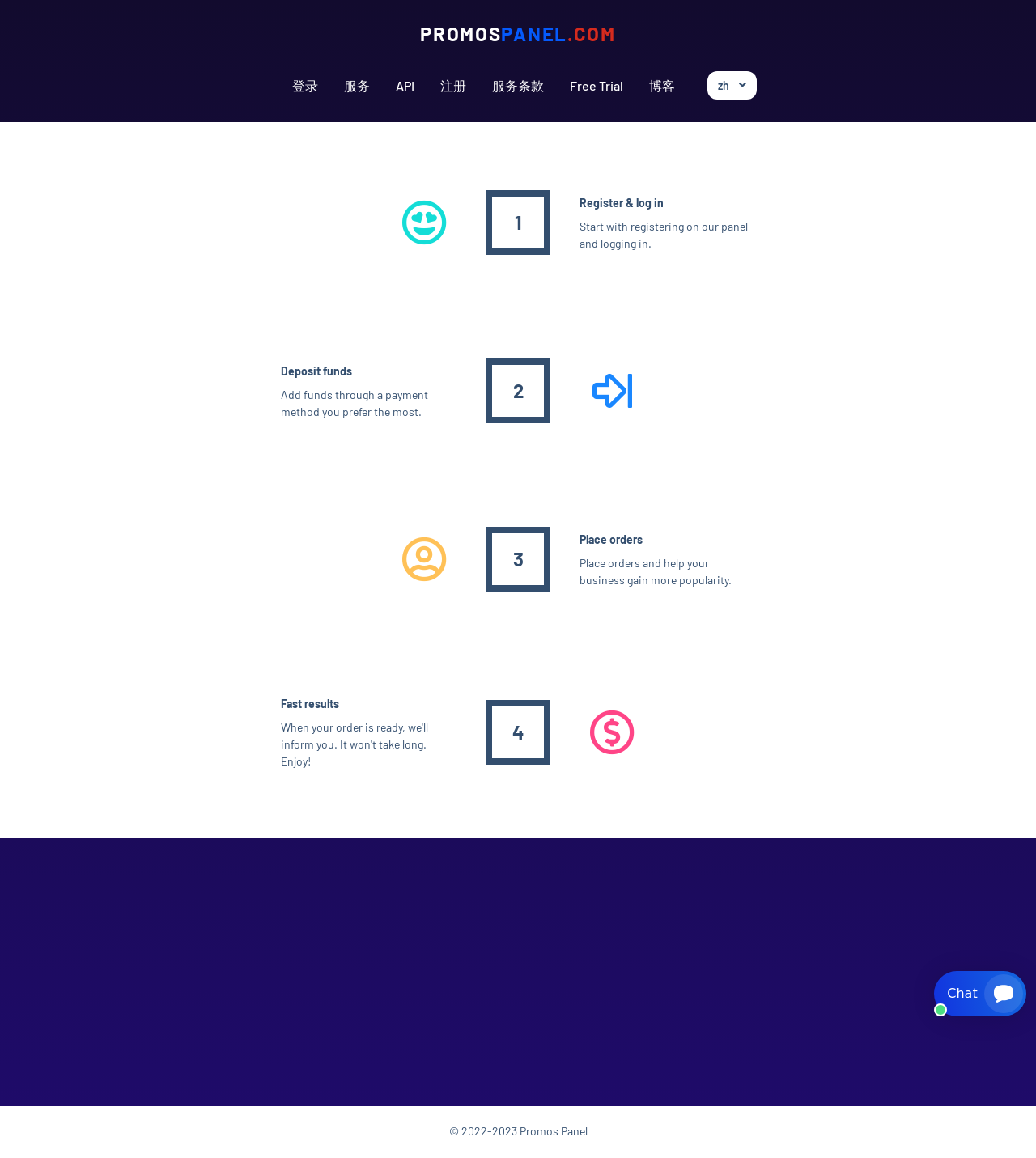Respond to the question below with a single word or phrase: What is the copyright year of the webpage?

2022-2023